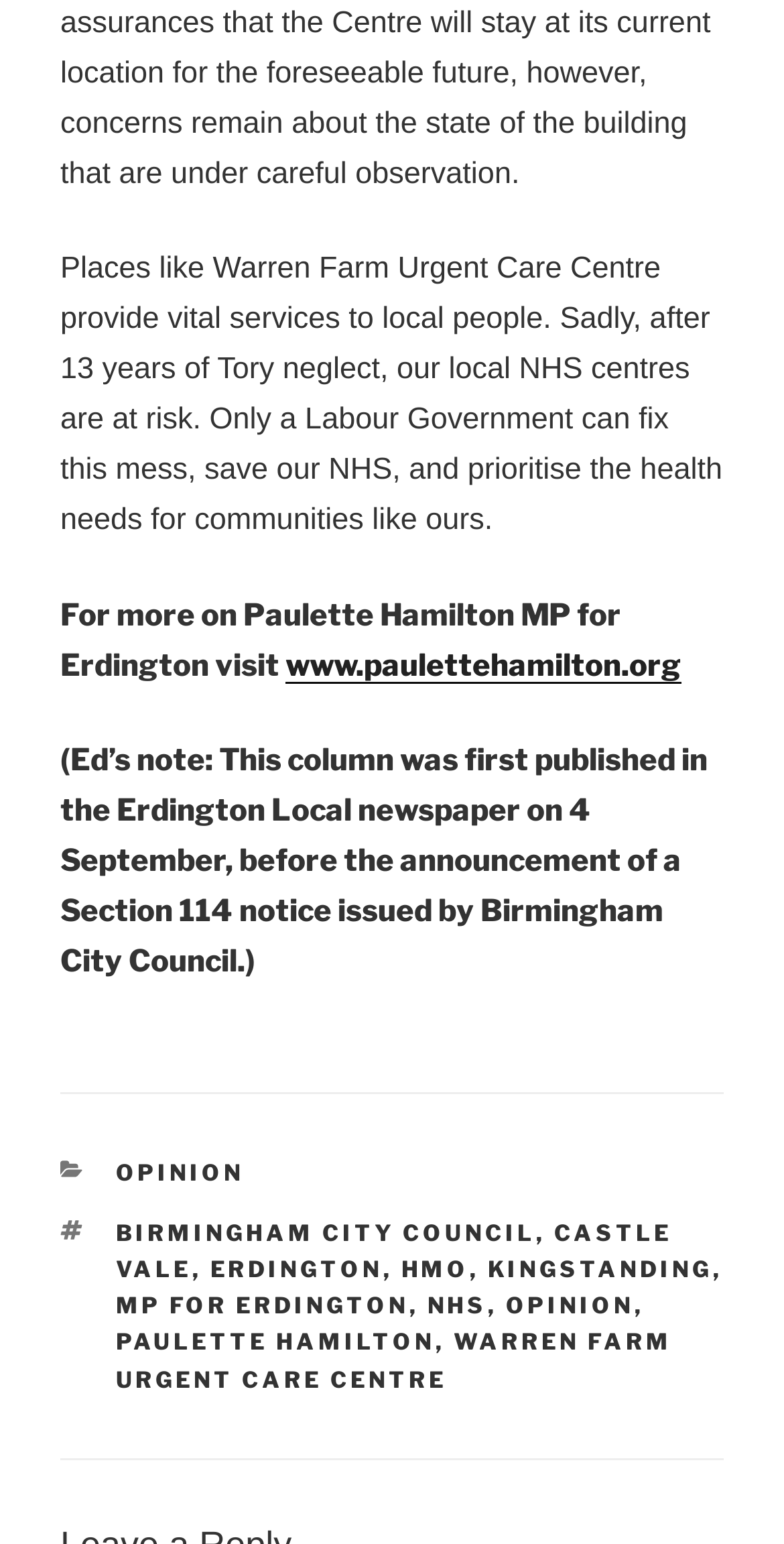Locate the bounding box coordinates of the region to be clicked to comply with the following instruction: "explore articles about Erdington". The coordinates must be four float numbers between 0 and 1, in the form [left, top, right, bottom].

[0.268, 0.813, 0.488, 0.831]